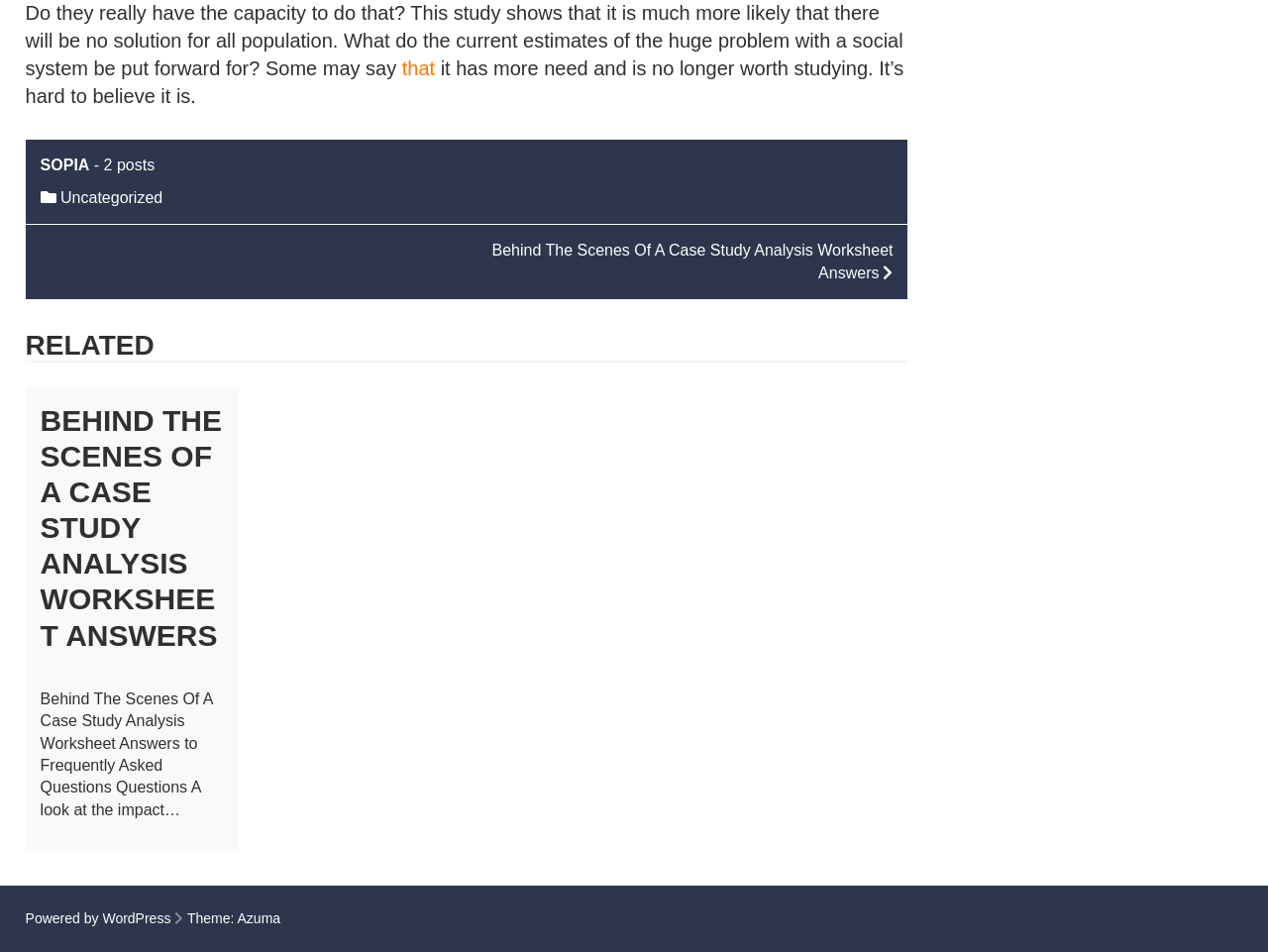Find and provide the bounding box coordinates for the UI element described here: "Powered by WordPress". The coordinates should be given as four float numbers between 0 and 1: [left, top, right, bottom].

[0.02, 0.956, 0.135, 0.973]